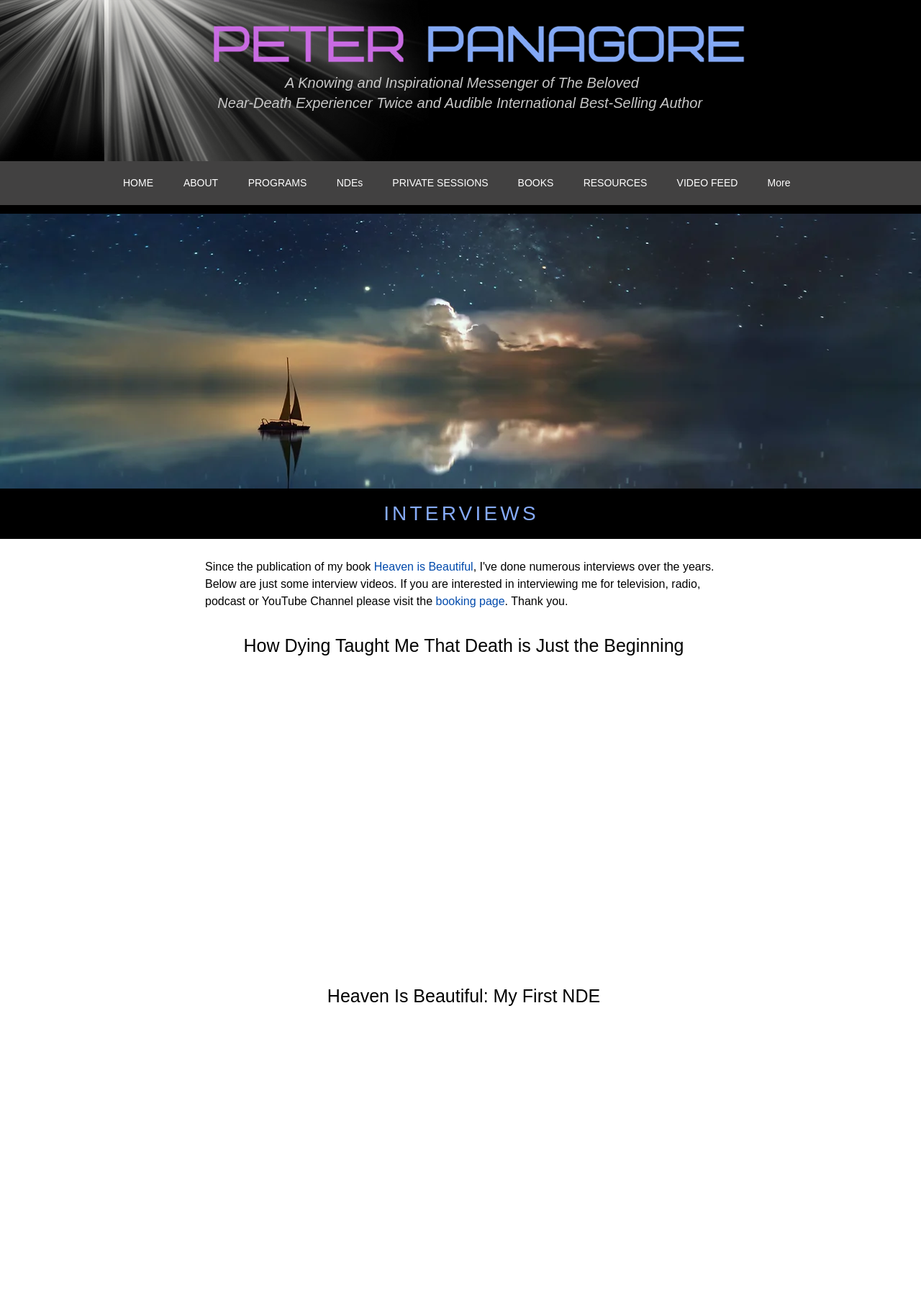Given the element description "BOOKS", identify the bounding box of the corresponding UI element.

[0.546, 0.125, 0.617, 0.153]